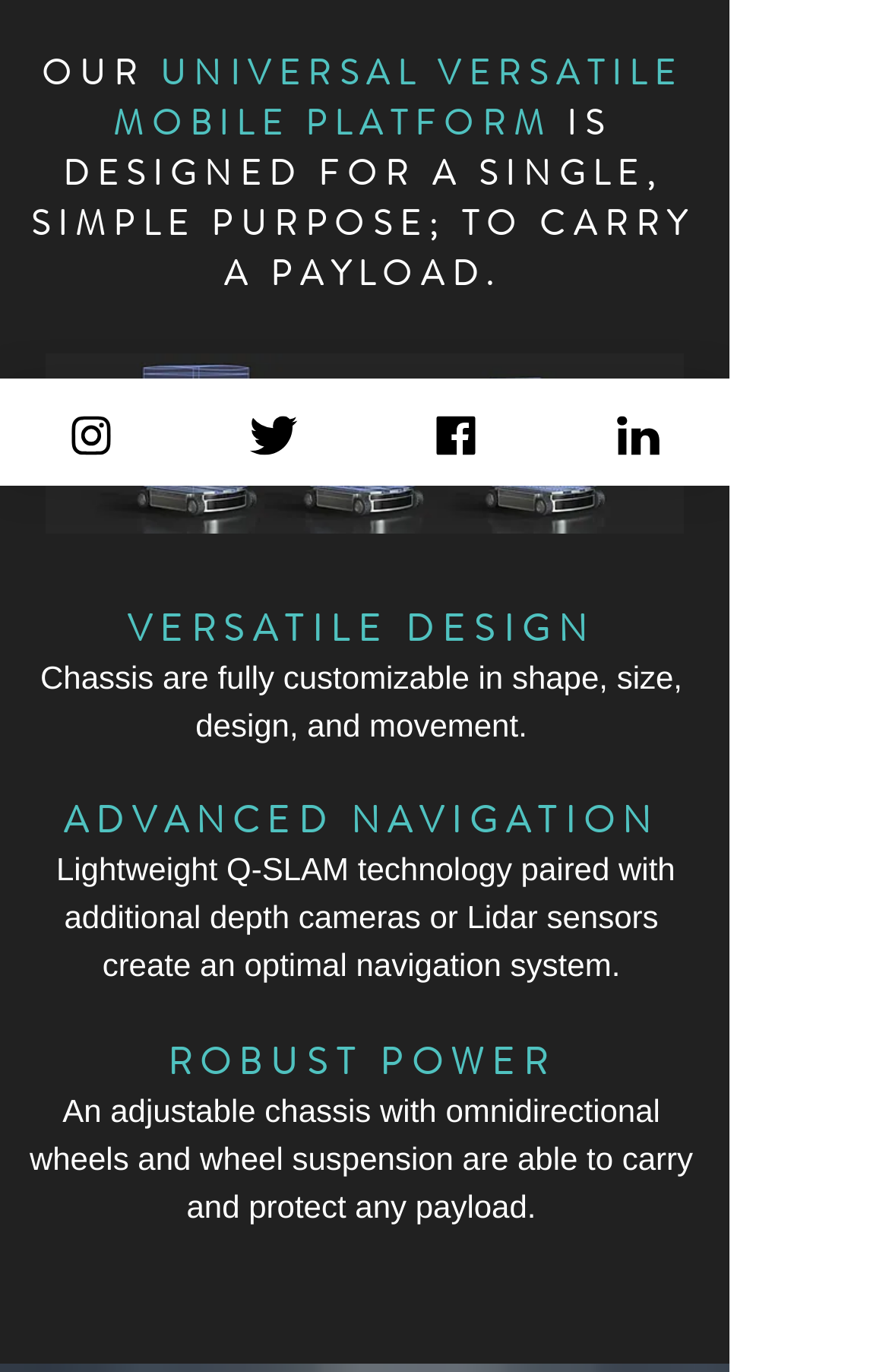Bounding box coordinates are given in the format (top-left x, top-left y, bottom-right x, bottom-right y). All values should be floating point numbers between 0 and 1. Provide the bounding box coordinate for the UI element described as: Facebook

[0.41, 0.276, 0.615, 0.354]